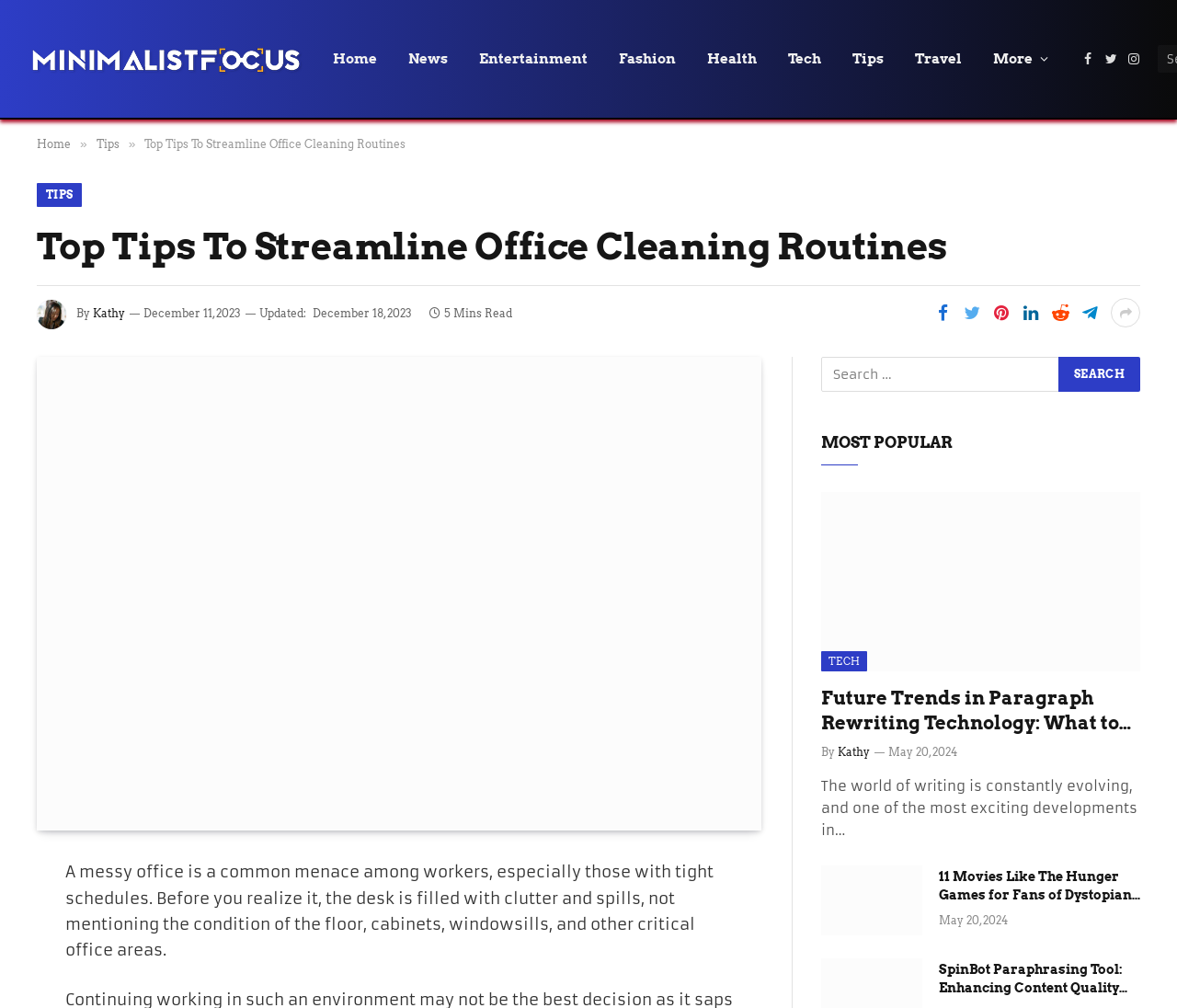Identify the bounding box coordinates of the specific part of the webpage to click to complete this instruction: "Visit the 'Home' page".

[0.27, 0.0, 0.334, 0.117]